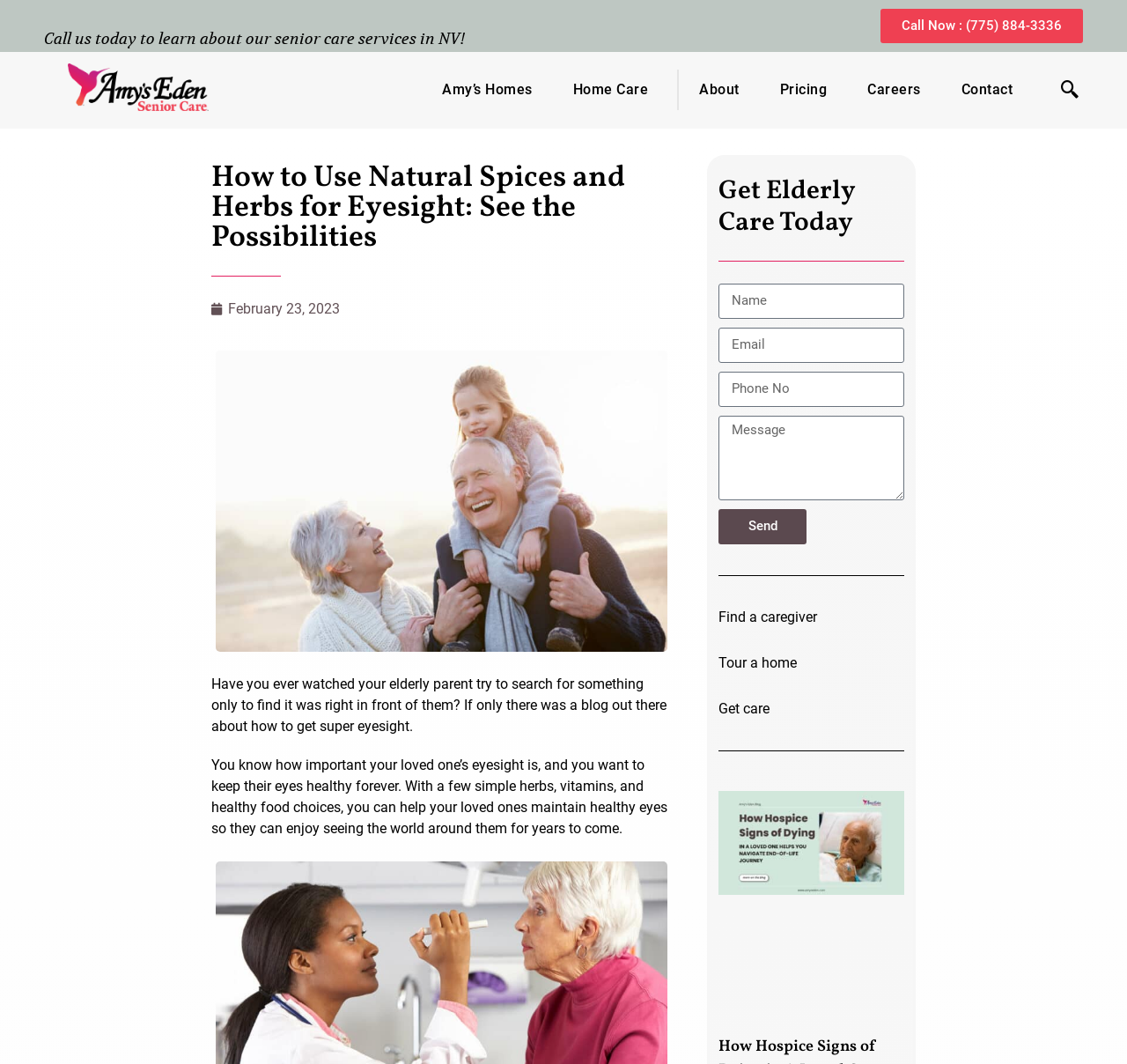Please mark the clickable region by giving the bounding box coordinates needed to complete this instruction: "View all press release items".

None